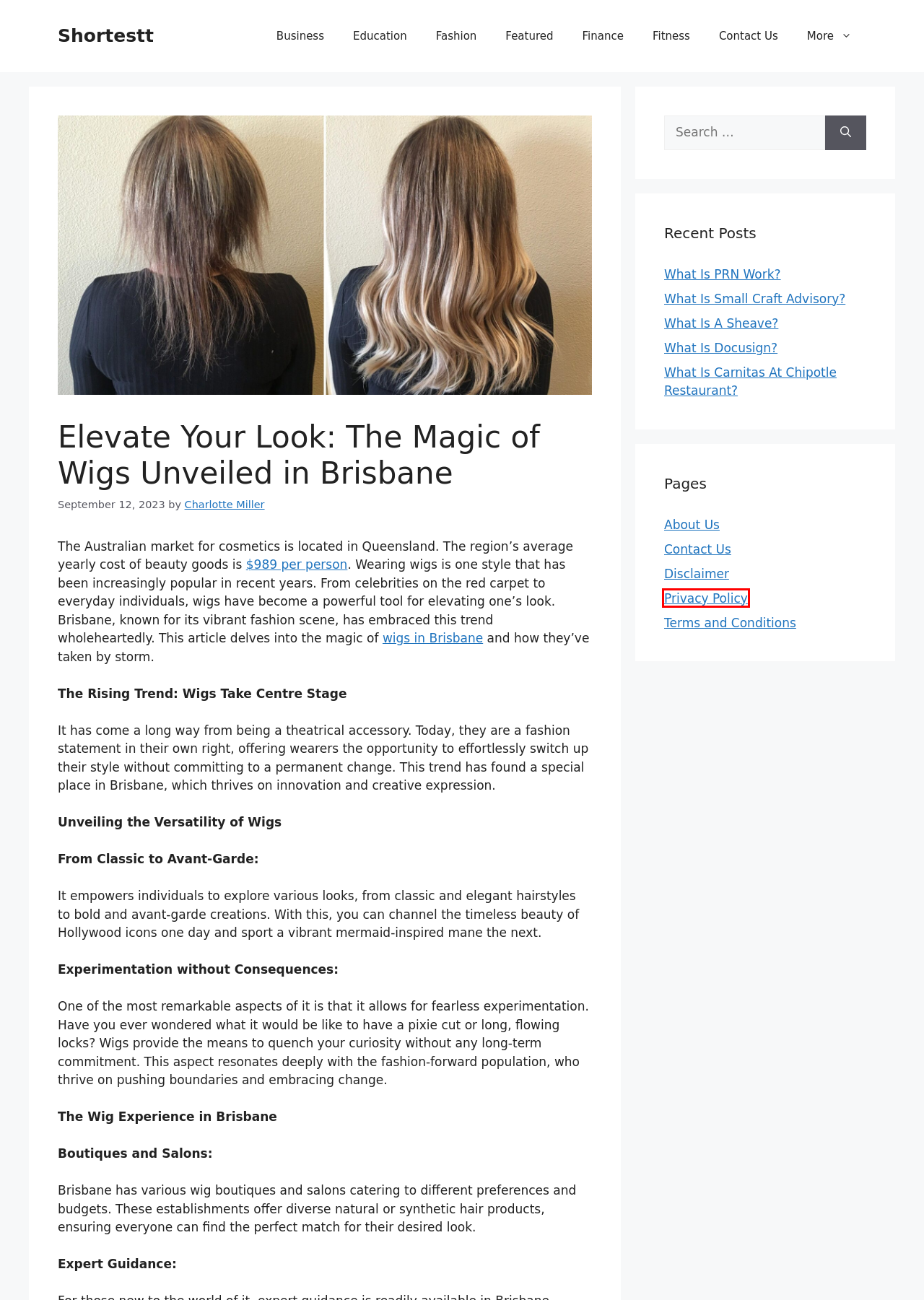Examine the screenshot of the webpage, which includes a red bounding box around an element. Choose the best matching webpage description for the page that will be displayed after clicking the element inside the red bounding box. Here are the candidates:
A. What Is Docusign? - Shortestt
B. What Is Carnitas At Chipotle Restaurant? - Shortestt
C. Fitness - Shortestt
D. Fashion - Shortestt
E. Privacy Policy - Shortestt
F. What Is Small Craft Advisory? - Shortestt
G. Business - Shortestt
H. What Is A Sheave? - Shortestt

E